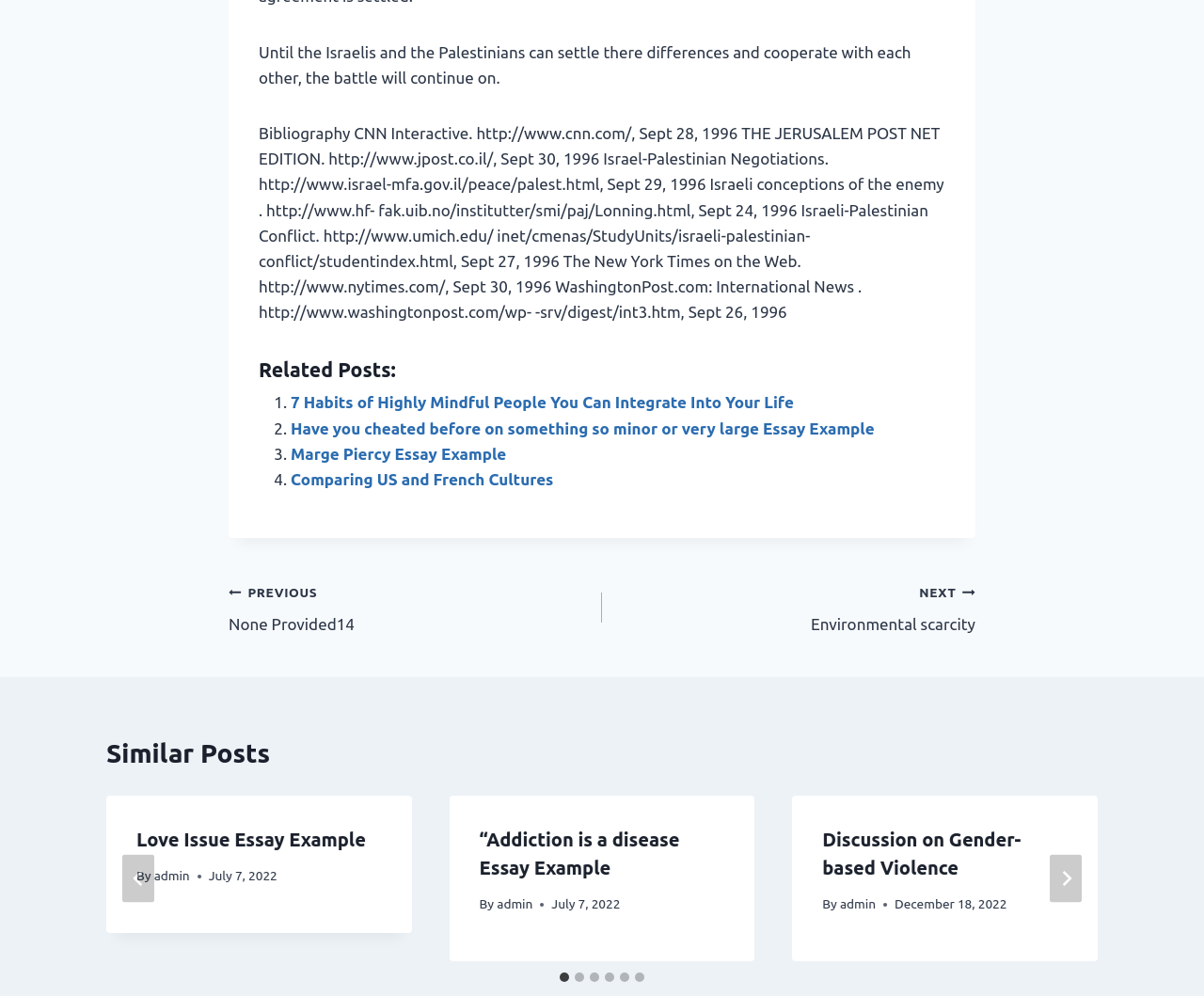How many related posts are there?
Provide a detailed answer to the question using information from the image.

I counted the number of links under the 'Related Posts:' heading, and there are 4 links.